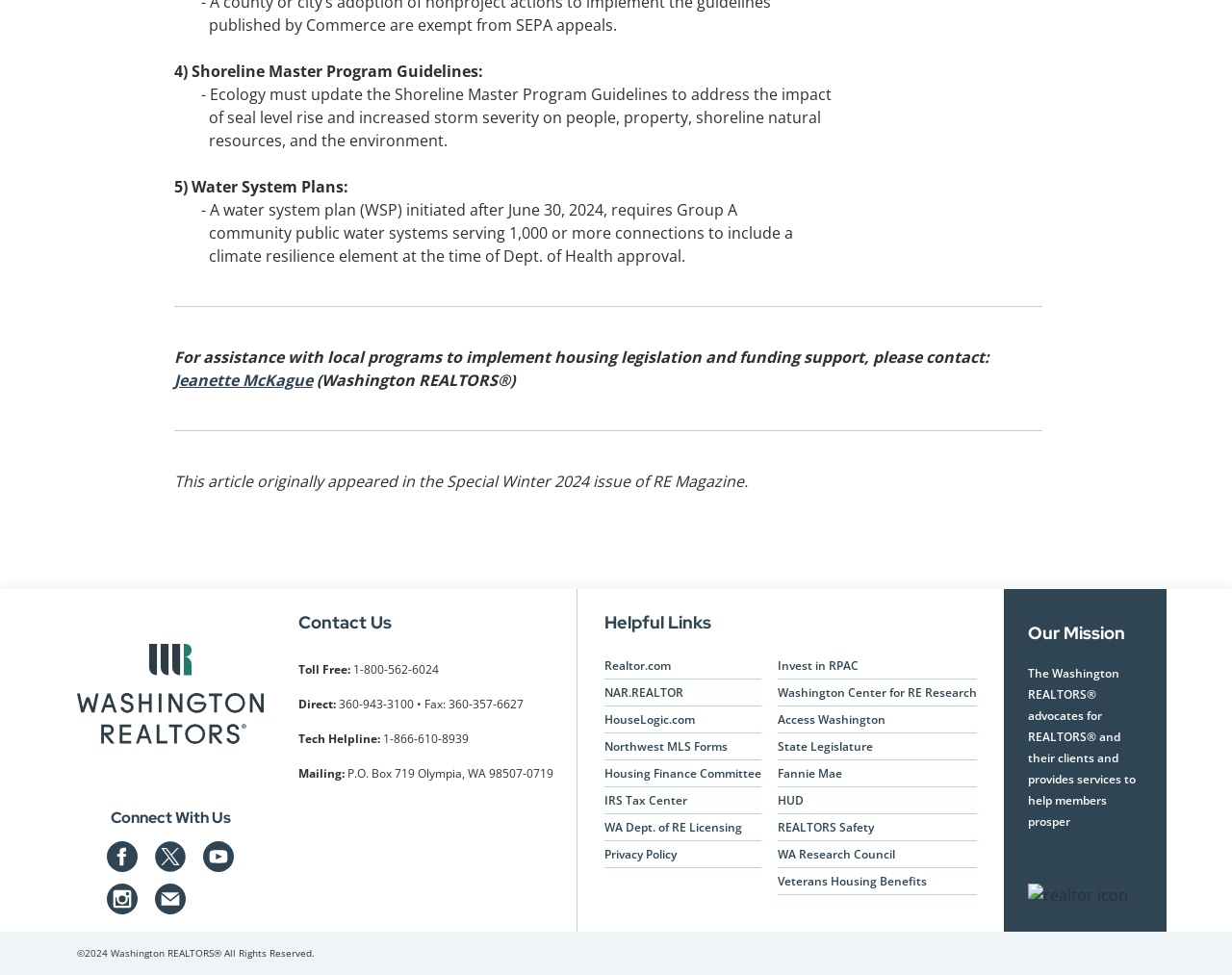Please identify the bounding box coordinates of the area I need to click to accomplish the following instruction: "Visit Our Facebook Page".

[0.087, 0.863, 0.112, 0.895]